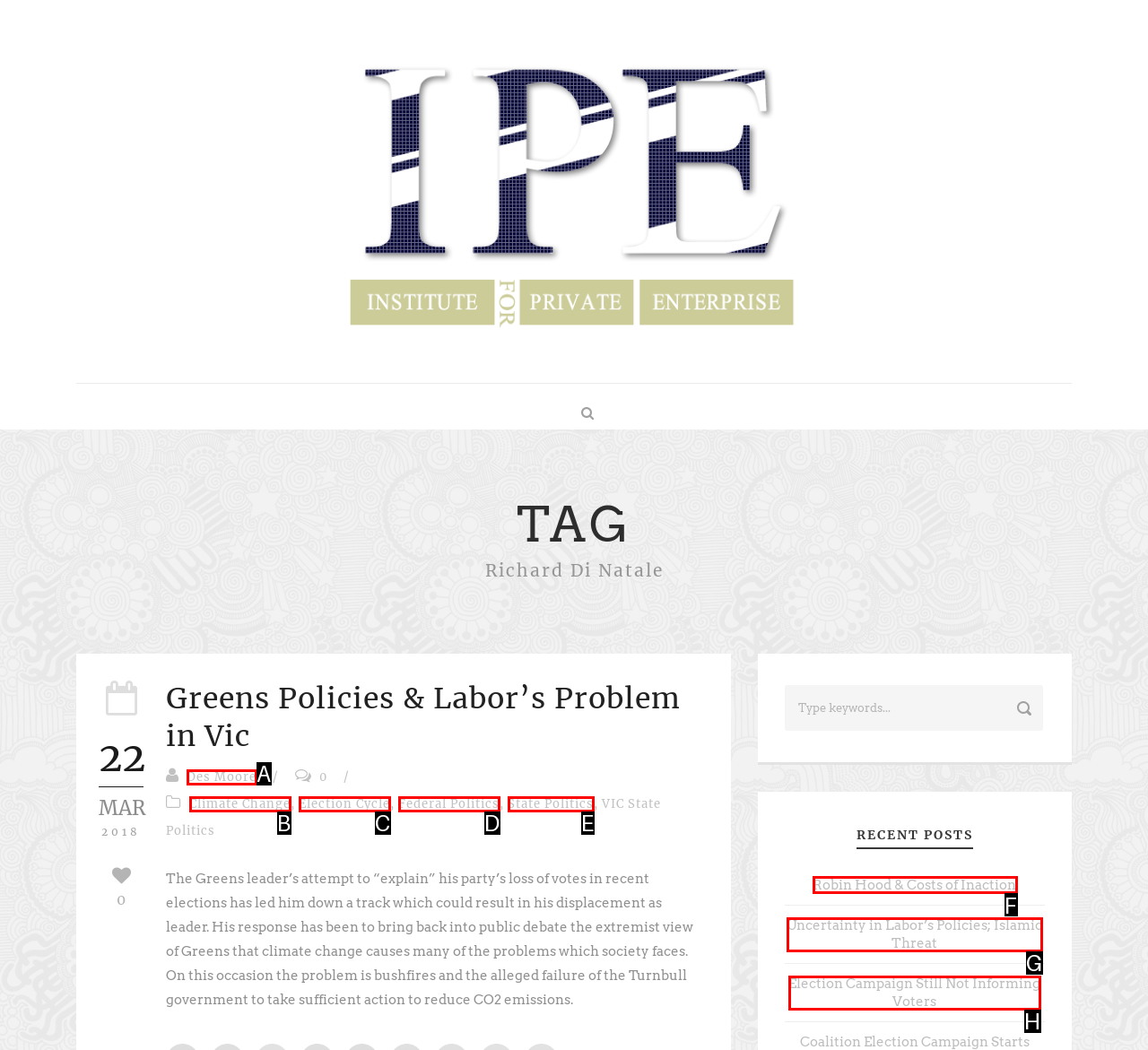Determine which UI element I need to click to achieve the following task: View recent post Robin Hood & Costs of Inaction Provide your answer as the letter of the selected option.

F